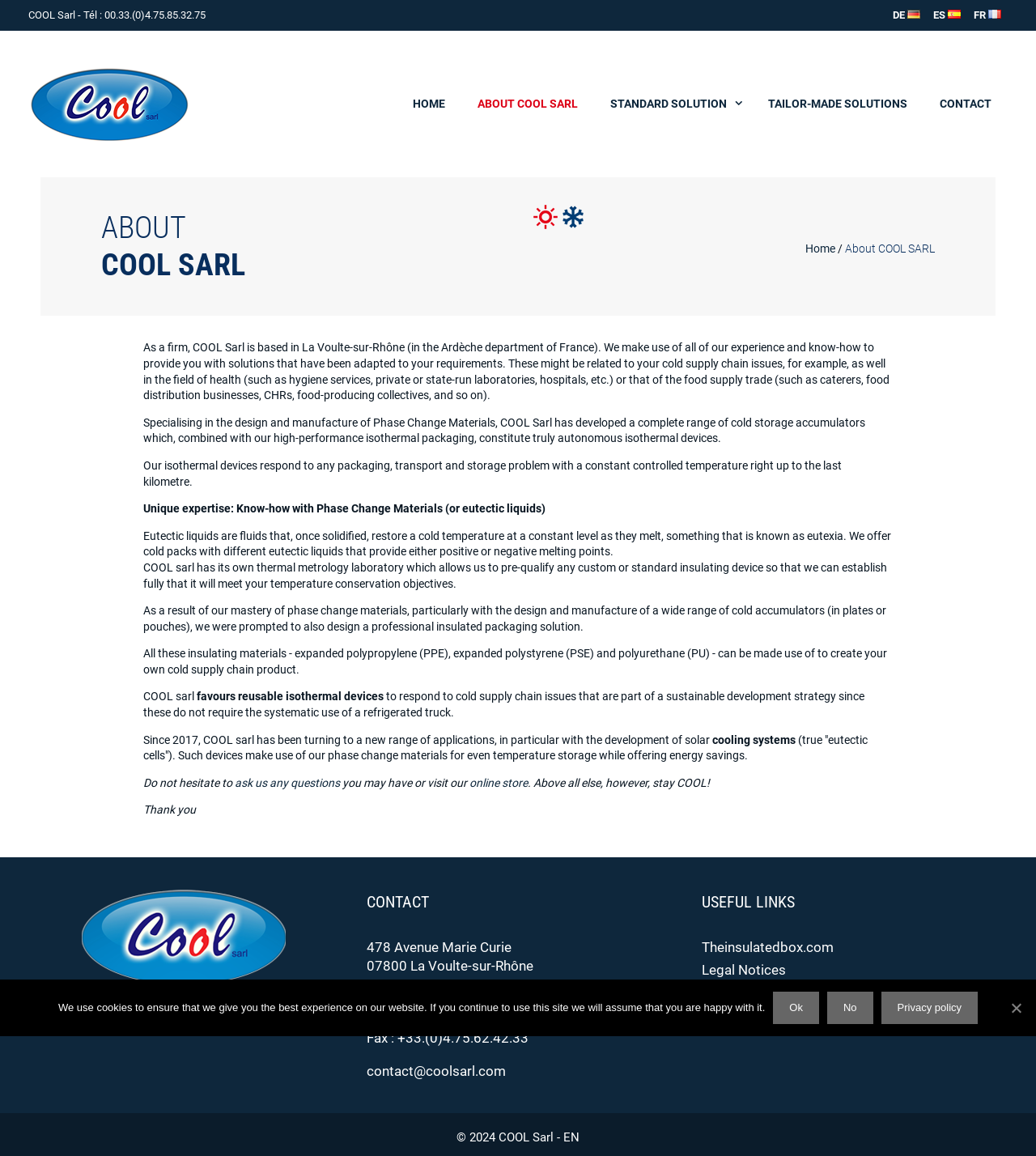Kindly determine the bounding box coordinates for the clickable area to achieve the given instruction: "Click the 'CONTACT' link".

[0.891, 0.055, 0.973, 0.125]